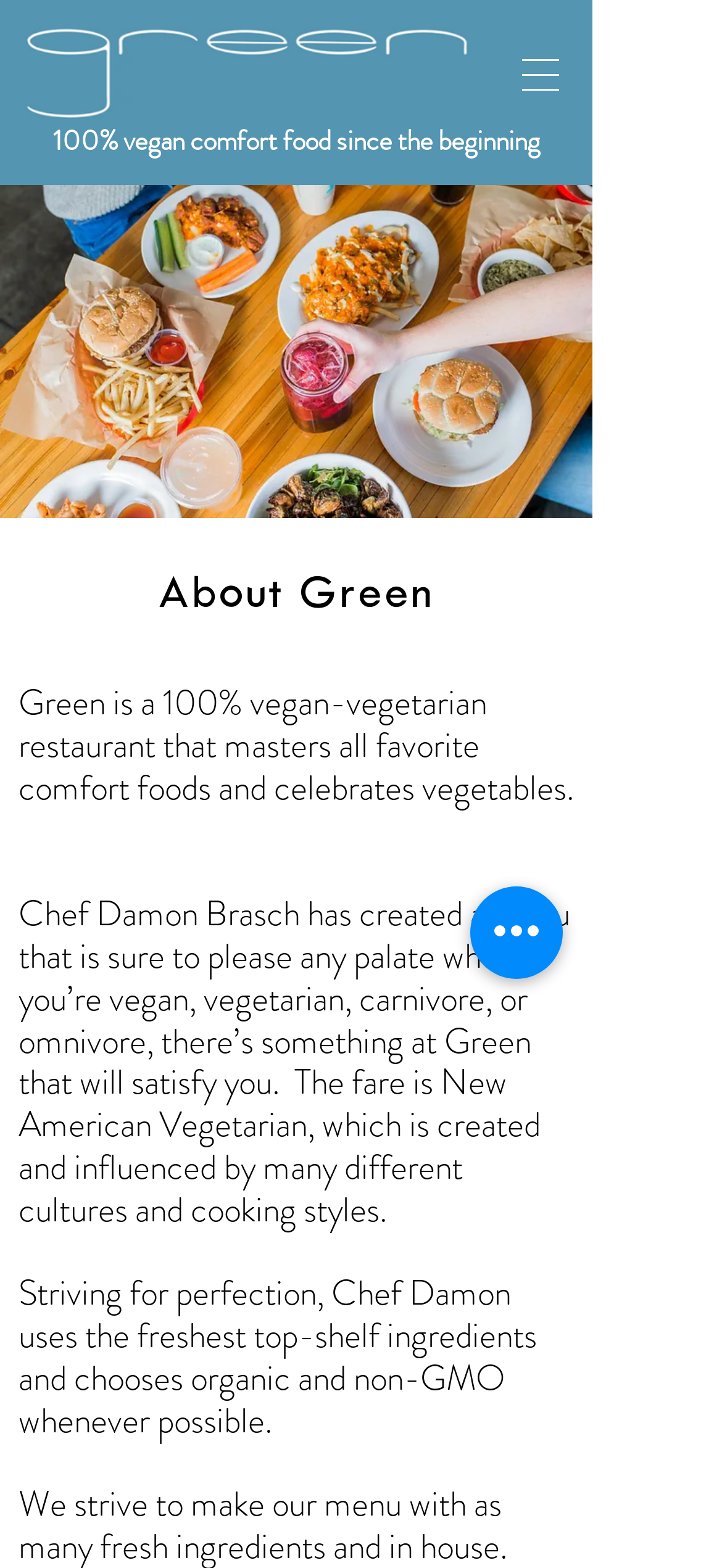What is the focus of Green's menu?
Can you provide an in-depth and detailed response to the question?

The webpage states '100% vegan comfort food since the beginning' and 'masters all favorite comfort foods', indicating that the focus of Green's menu is on comfort foods.